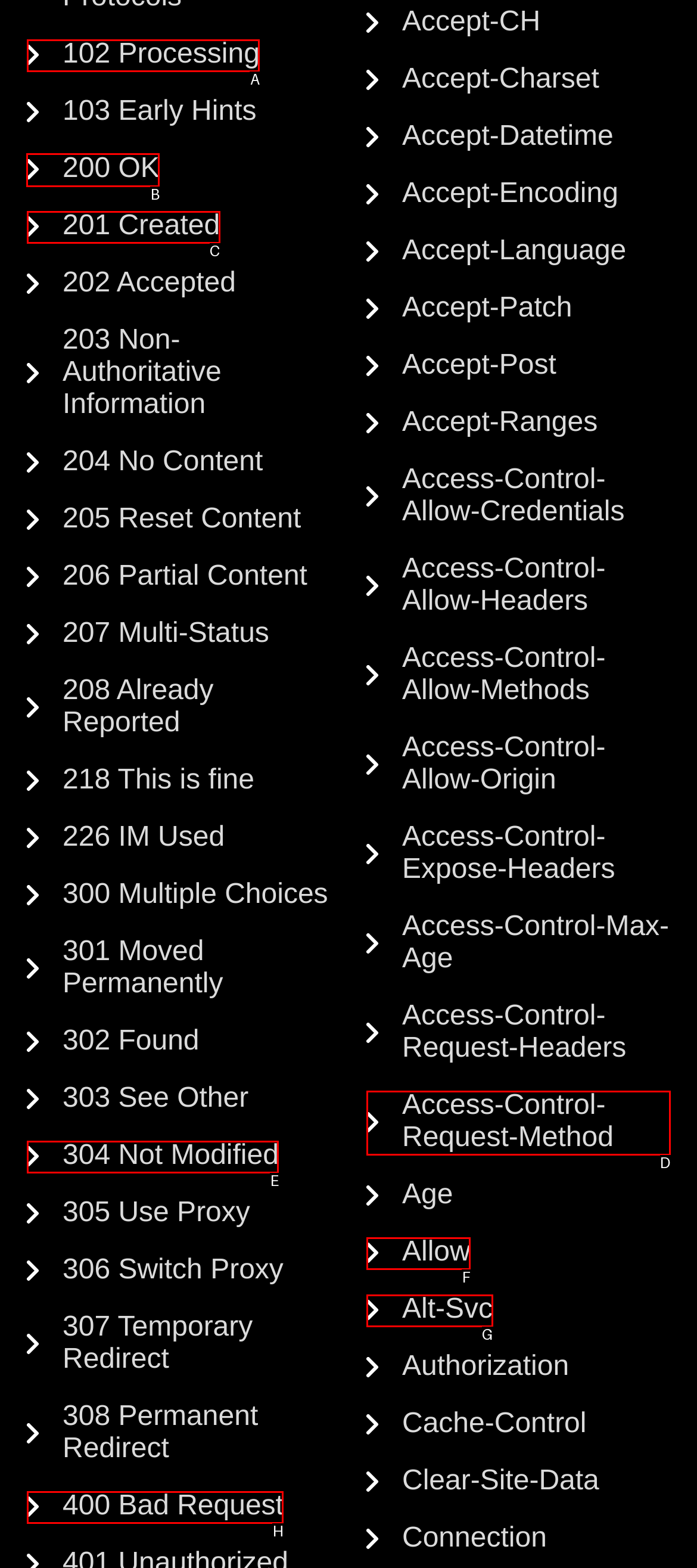Which option should I select to accomplish the task: Click on 'Have you found outdated or incorrect information? Let us know!' ? Respond with the corresponding letter from the given choices.

None